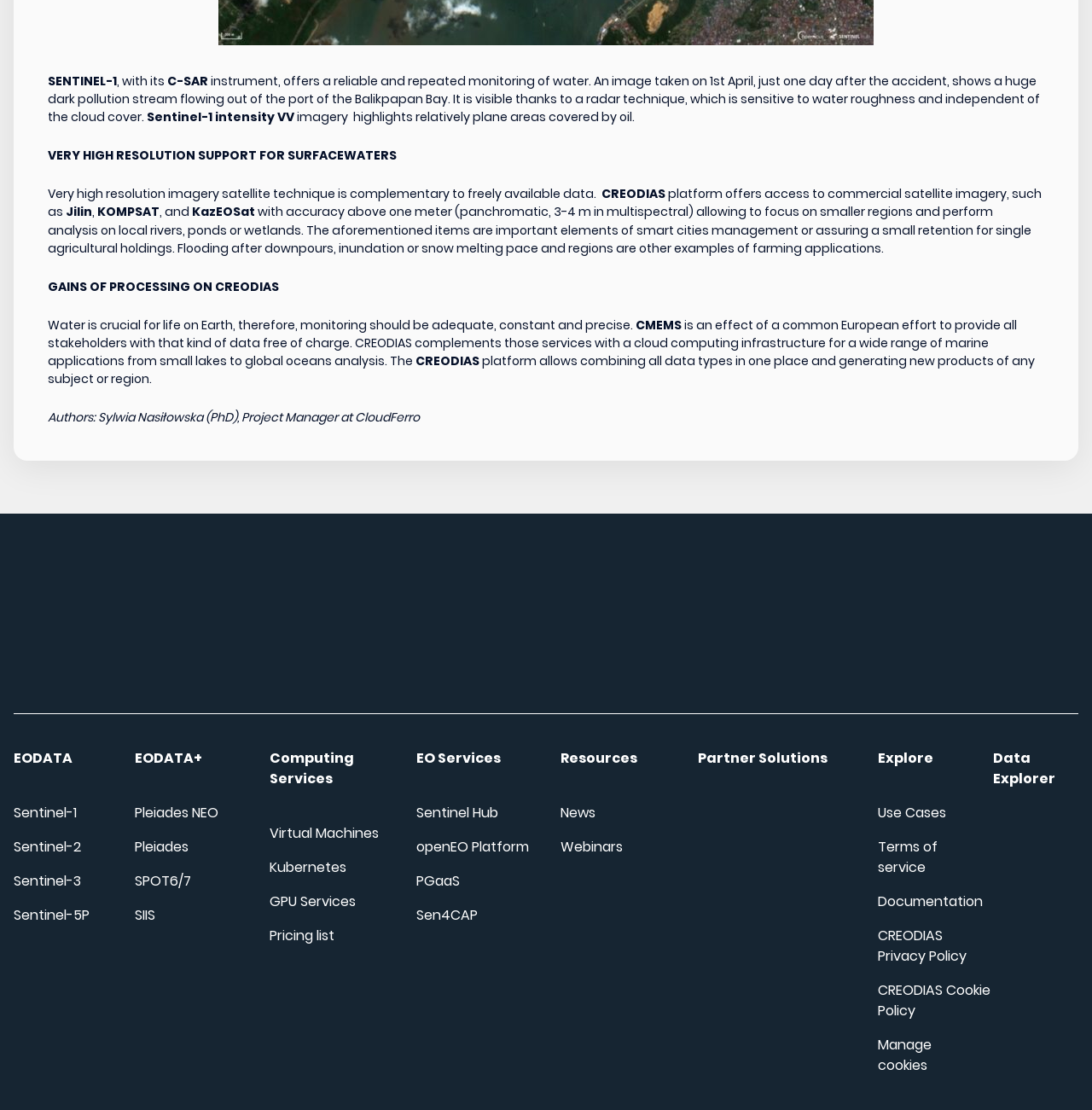What is the purpose of CREODIAS platform?
Based on the image, give a concise answer in the form of a single word or short phrase.

To provide data for marine applications